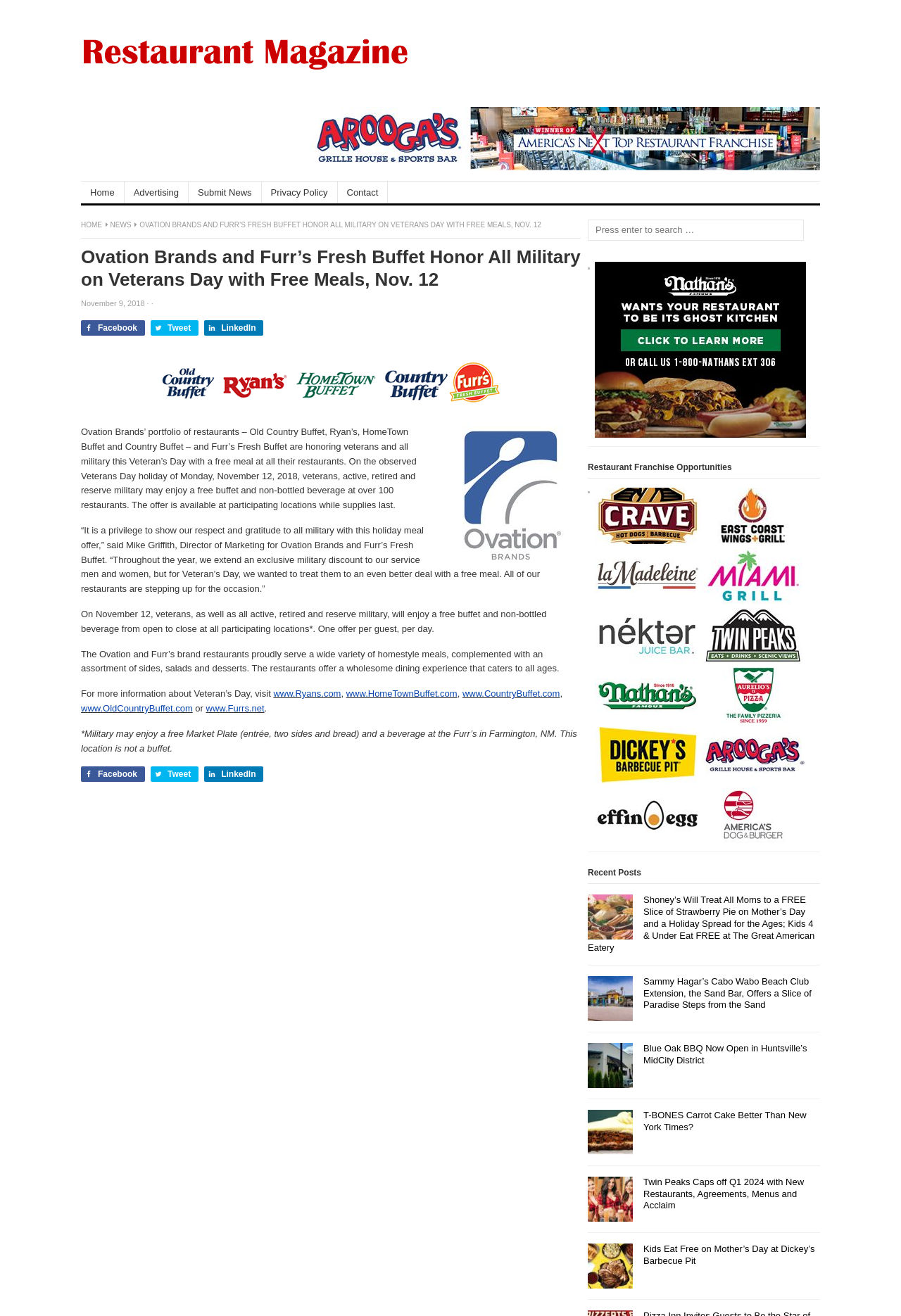Using the element description Privacy Policy, predict the bounding box coordinates for the UI element. Provide the coordinates in (top-left x, top-left y, bottom-right x, bottom-right y) format with values ranging from 0 to 1.

[0.29, 0.138, 0.375, 0.154]